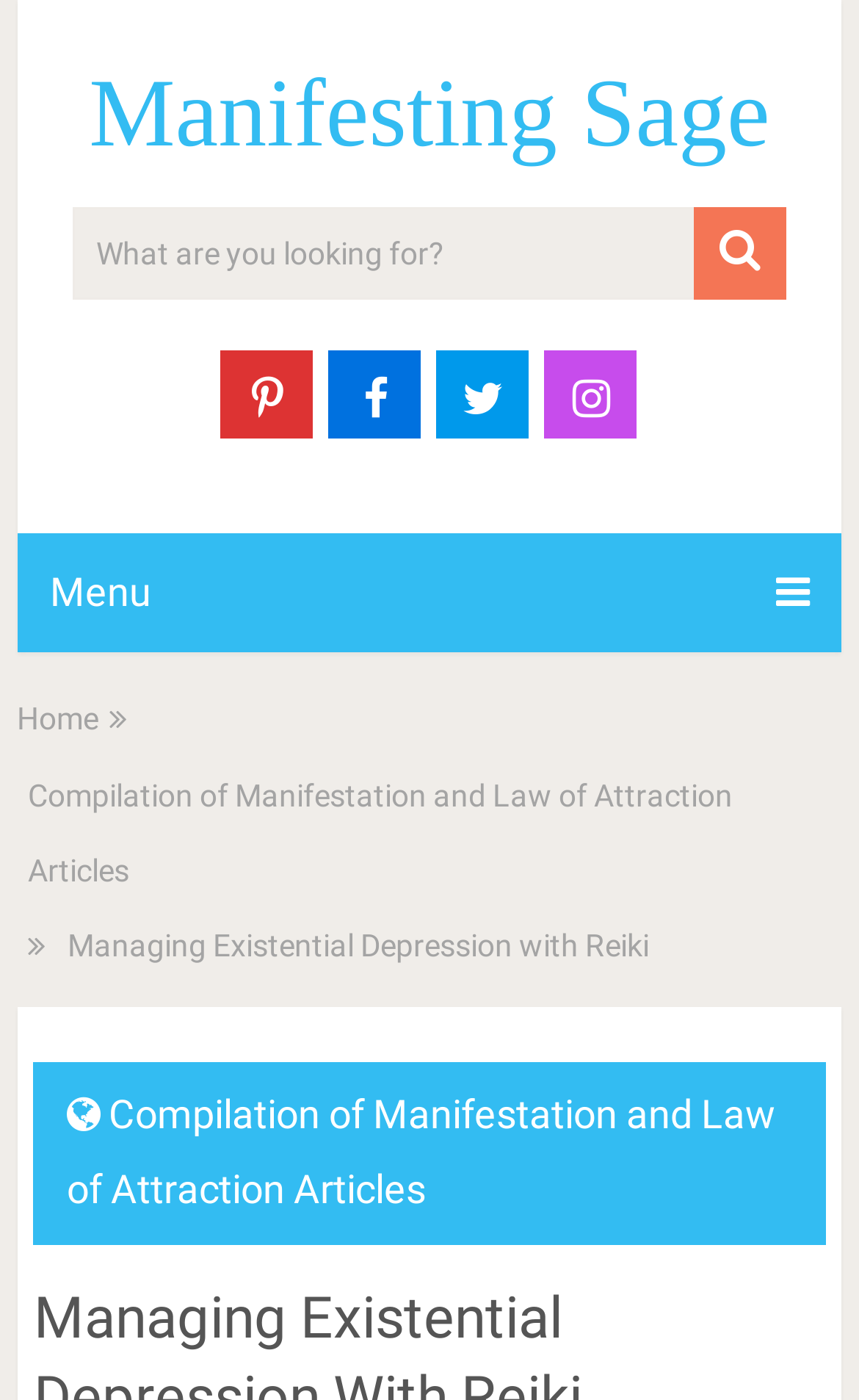How many social media links are there?
Please craft a detailed and exhaustive response to the question.

I counted the number of social media links by looking at the links with icons '', '', '', and '', which are commonly used social media icons.